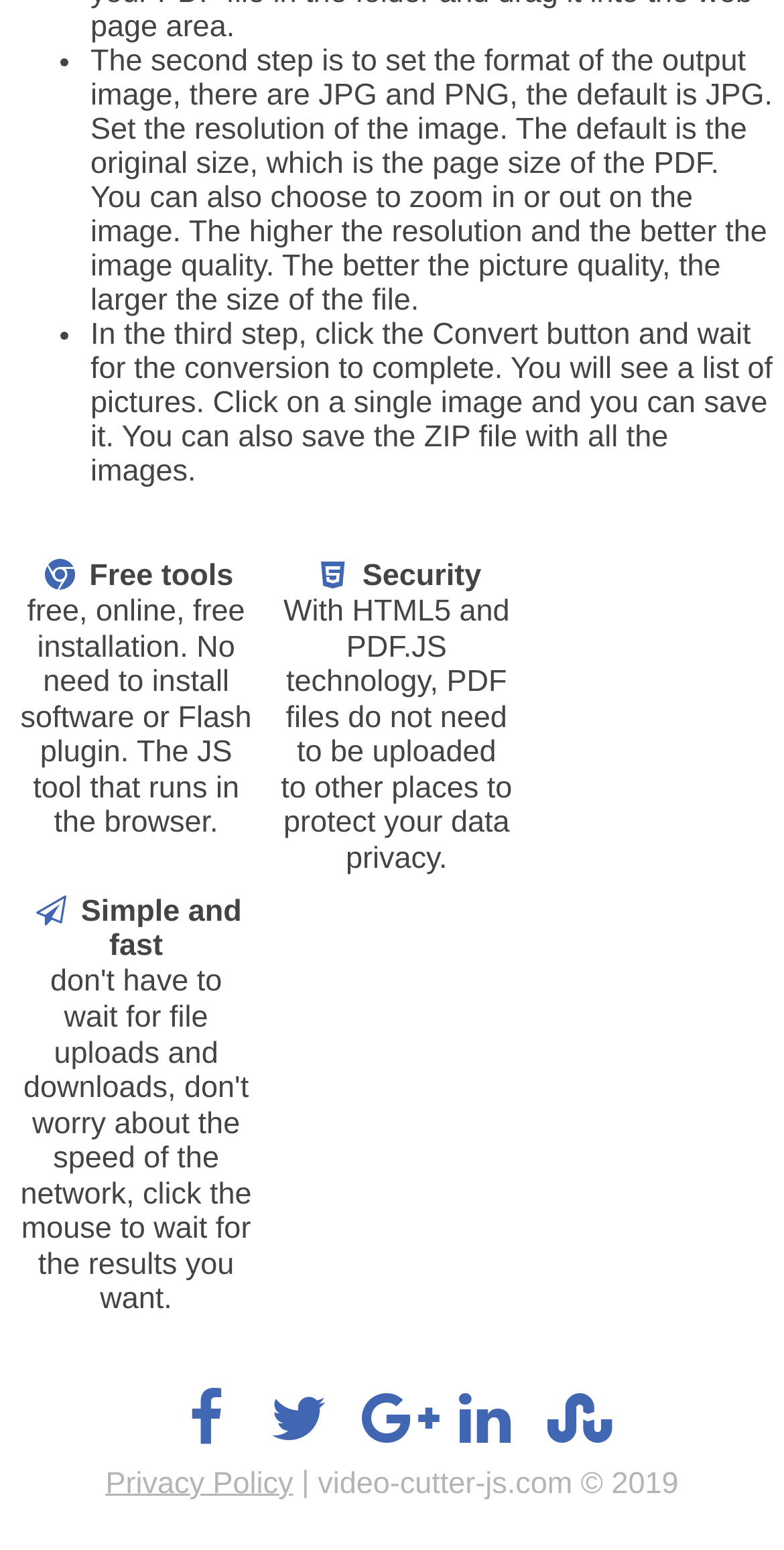Give a one-word or short phrase answer to this question: 
What is the name of the website?

video-cutter-js.com